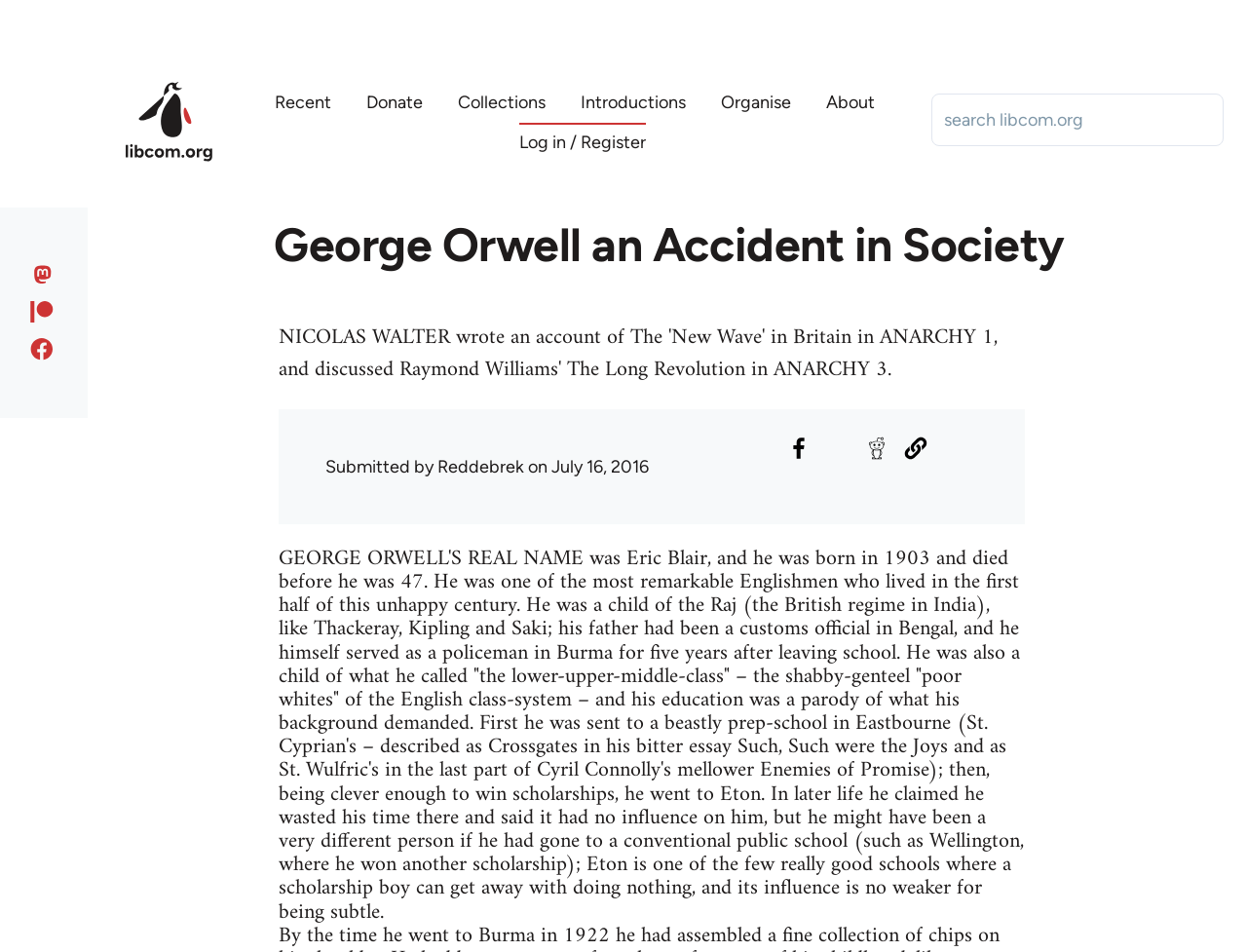What is the topic of the webpage?
Answer the question with as much detail as you can, using the image as a reference.

The webpage appears to be a biographical article about George Orwell, discussing his life, background, and experiences. The text provides details about his childhood, education, and career, indicating that the topic of the webpage is George Orwell's life.